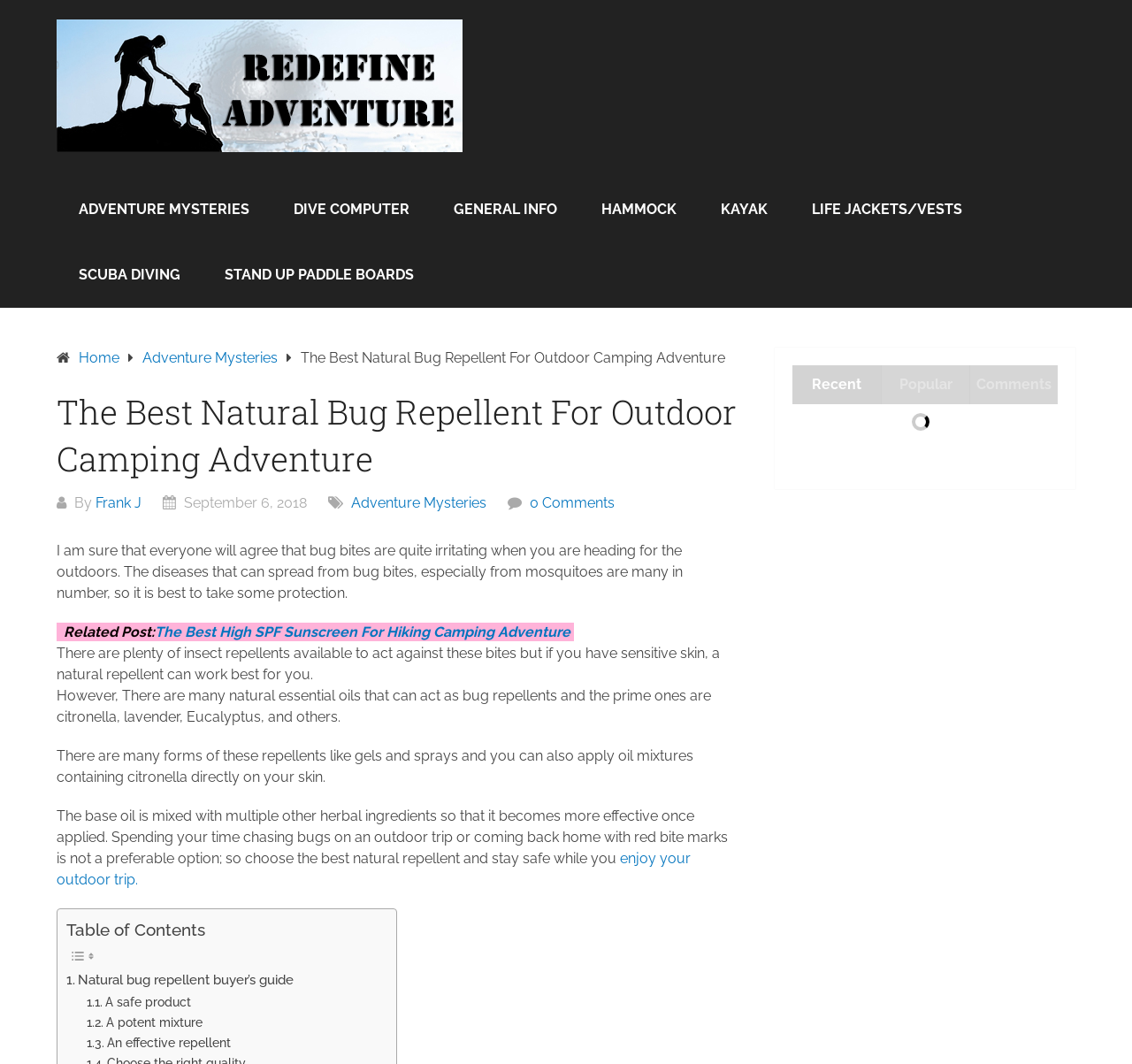Find the bounding box coordinates for the element that must be clicked to complete the instruction: "Click on the link to learn about The Best High SPF Sunscreen For Hiking Camping Adventure". The coordinates should be four float numbers between 0 and 1, indicated as [left, top, right, bottom].

[0.137, 0.586, 0.504, 0.602]